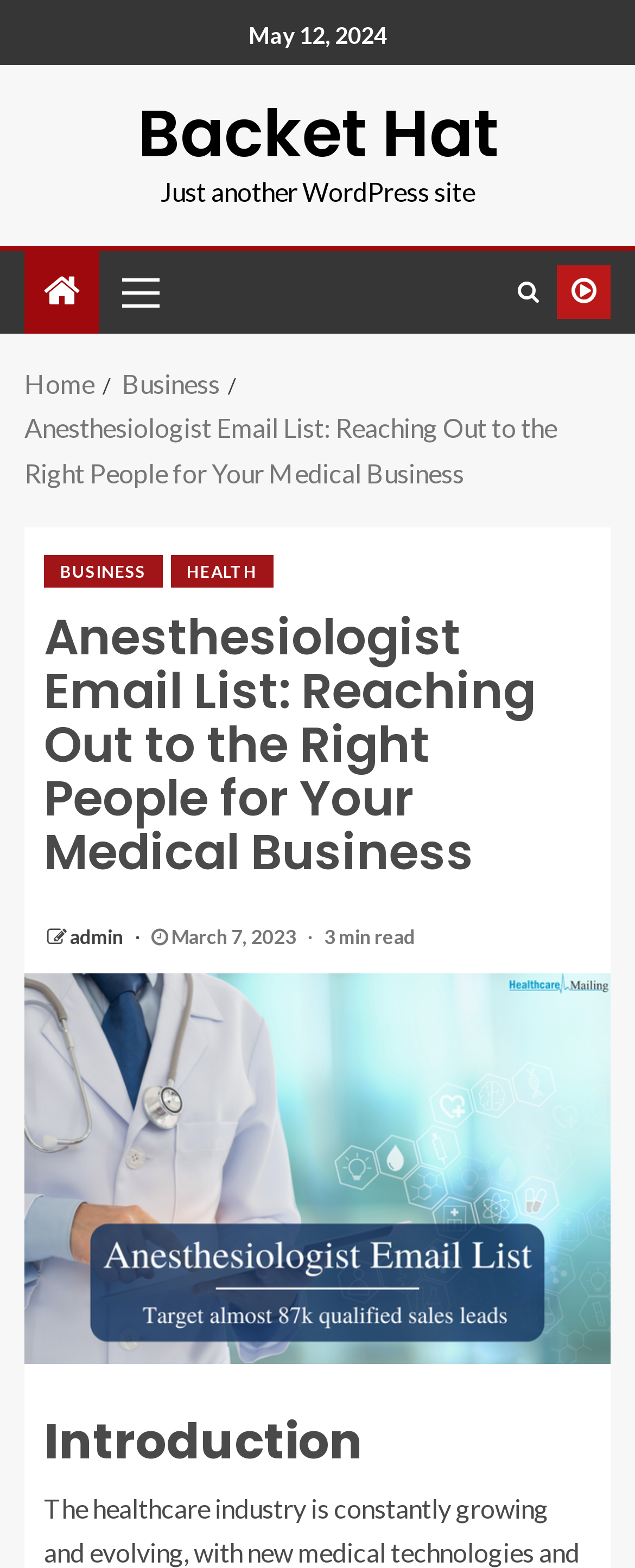Please determine the headline of the webpage and provide its content.

Anesthesiologist Email List: Reaching Out to the Right People for Your Medical Business